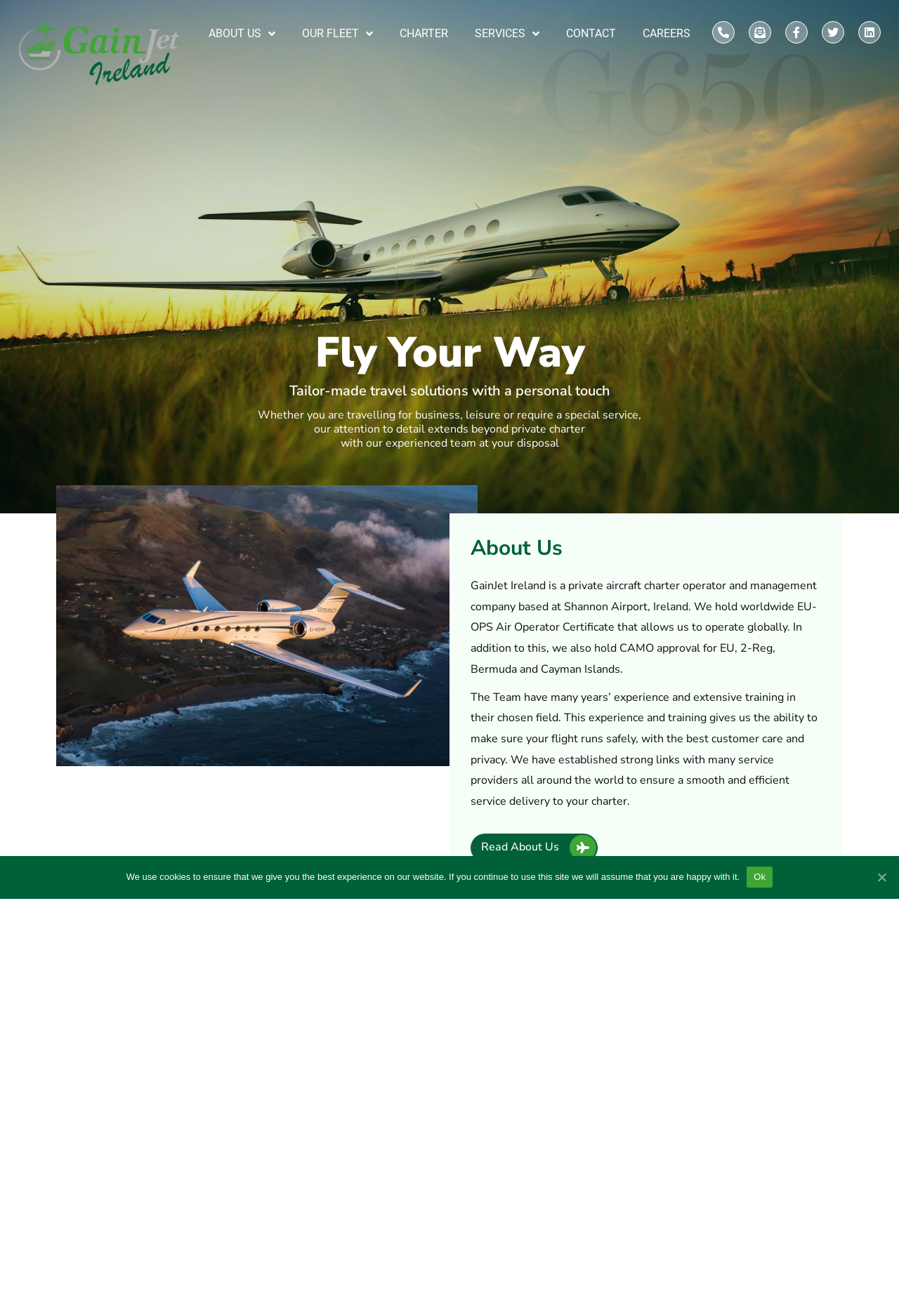What is the name of the airport where GainJet Ireland is based?
Look at the screenshot and provide an in-depth answer.

I found this answer by reading the static text on the webpage, specifically the section that says 'GainJet Ireland is a private aircraft charter operator and management company based at Shannon Airport, Ireland.'